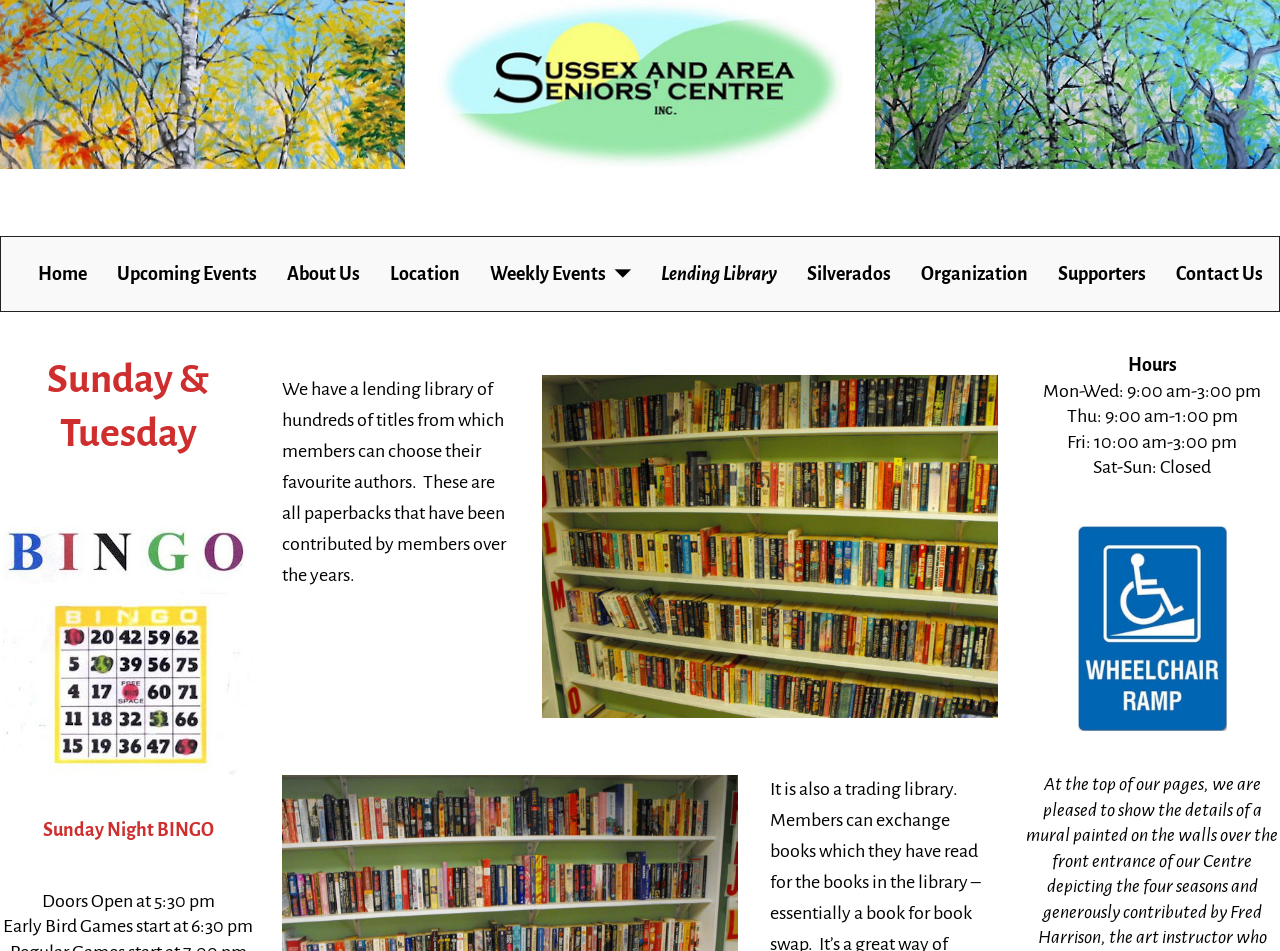Pinpoint the bounding box coordinates of the element that must be clicked to accomplish the following instruction: "Check the Sunday & Tuesday schedule". The coordinates should be in the format of four float numbers between 0 and 1, i.e., [left, top, right, bottom].

[0.037, 0.377, 0.163, 0.477]